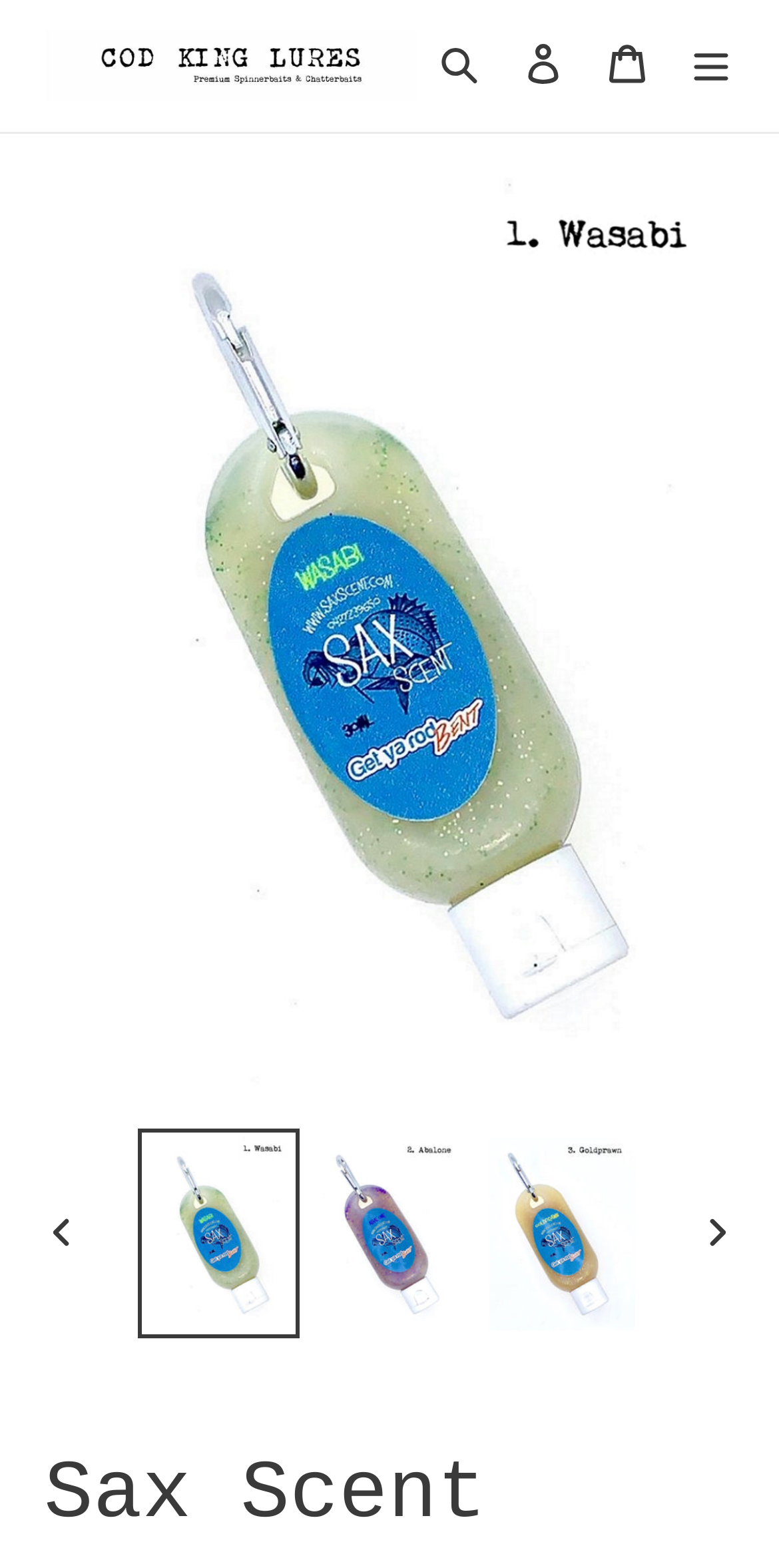What is the purpose of the 'NEXT SLIDE' button?
Give a single word or phrase answer based on the content of the image.

To navigate to the next image